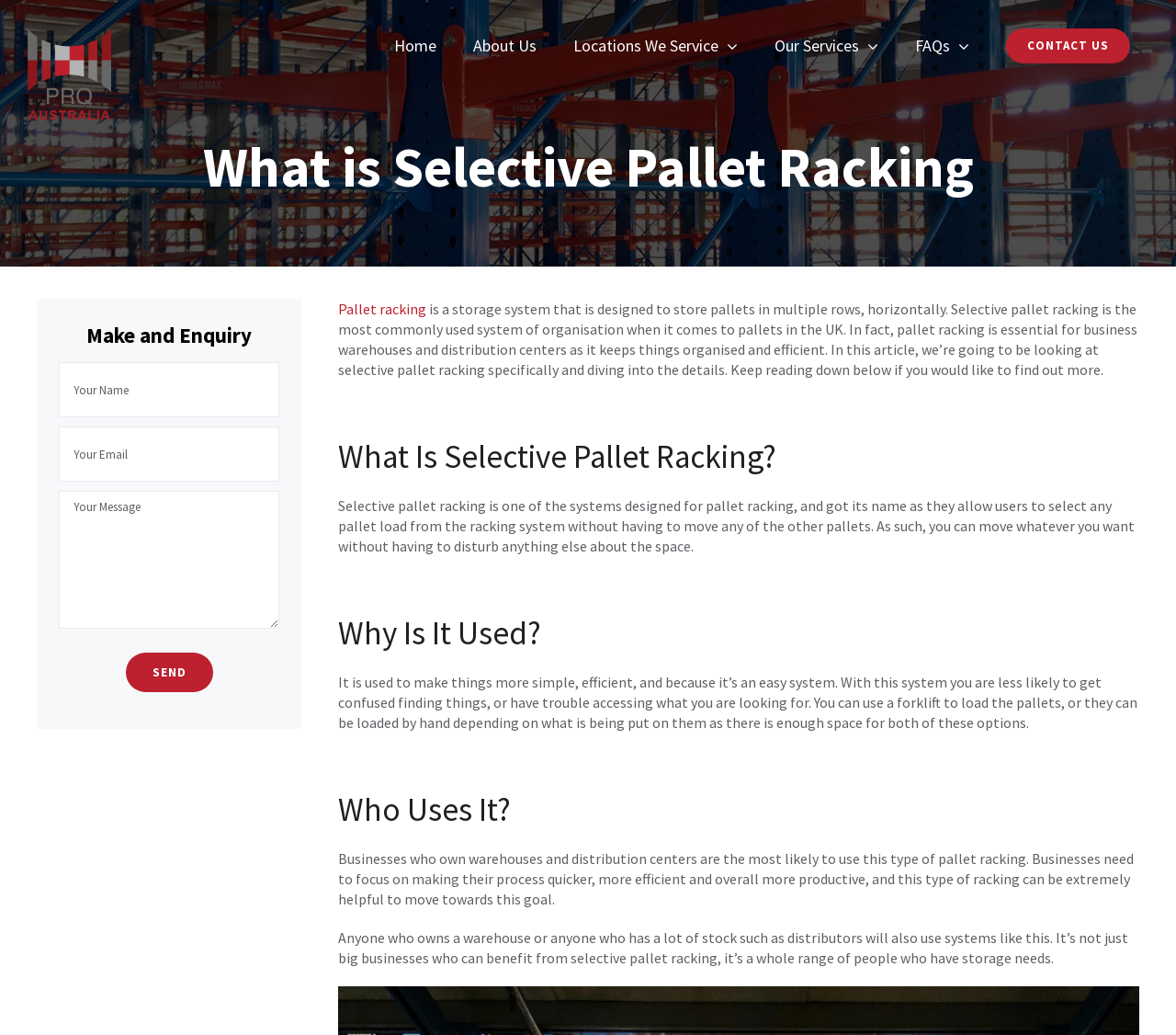What is required to make an enquiry on this webpage?
Please answer the question as detailed as possible based on the image.

The webpage has a form to make an enquiry, which requires users to fill in their name, email, and message. These fields are marked as required, indicating that they must be filled in to submit the enquiry.